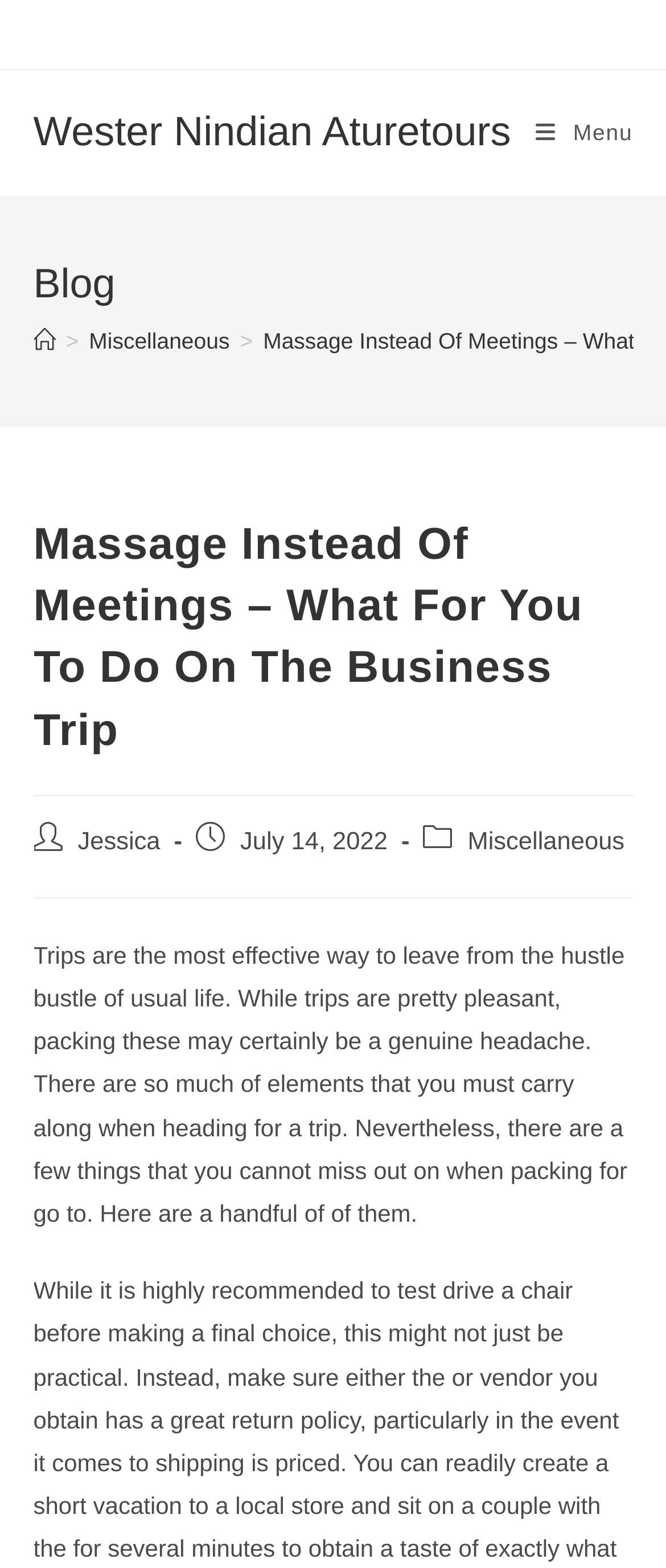Identify the bounding box coordinates of the element that should be clicked to fulfill this task: "Go to the Home page". The coordinates should be provided as four float numbers between 0 and 1, i.e., [left, top, right, bottom].

[0.05, 0.209, 0.083, 0.225]